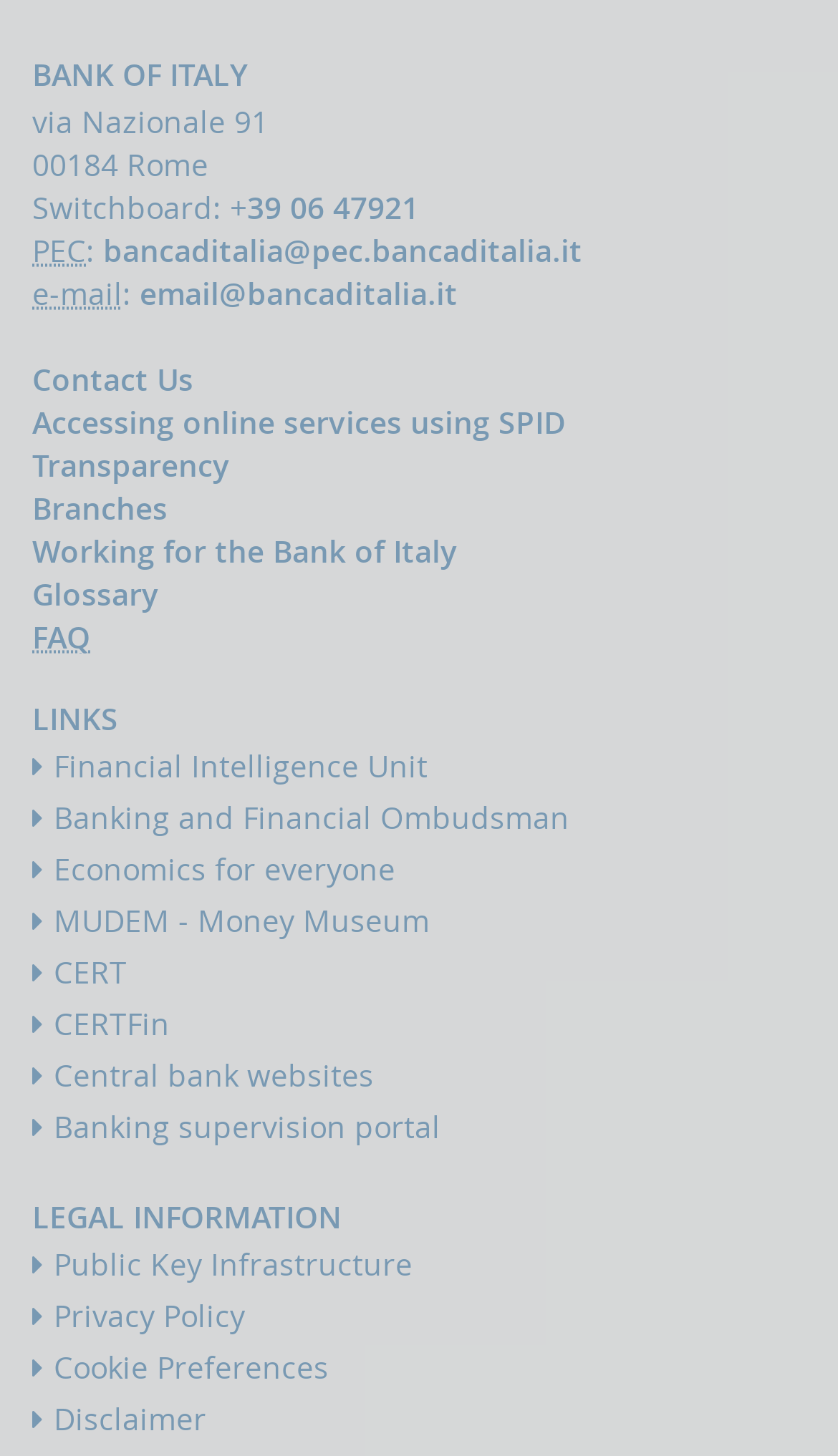Using the provided element description: "About Us", determine the bounding box coordinates of the corresponding UI element in the screenshot.

[0.138, 0.159, 0.256, 0.225]